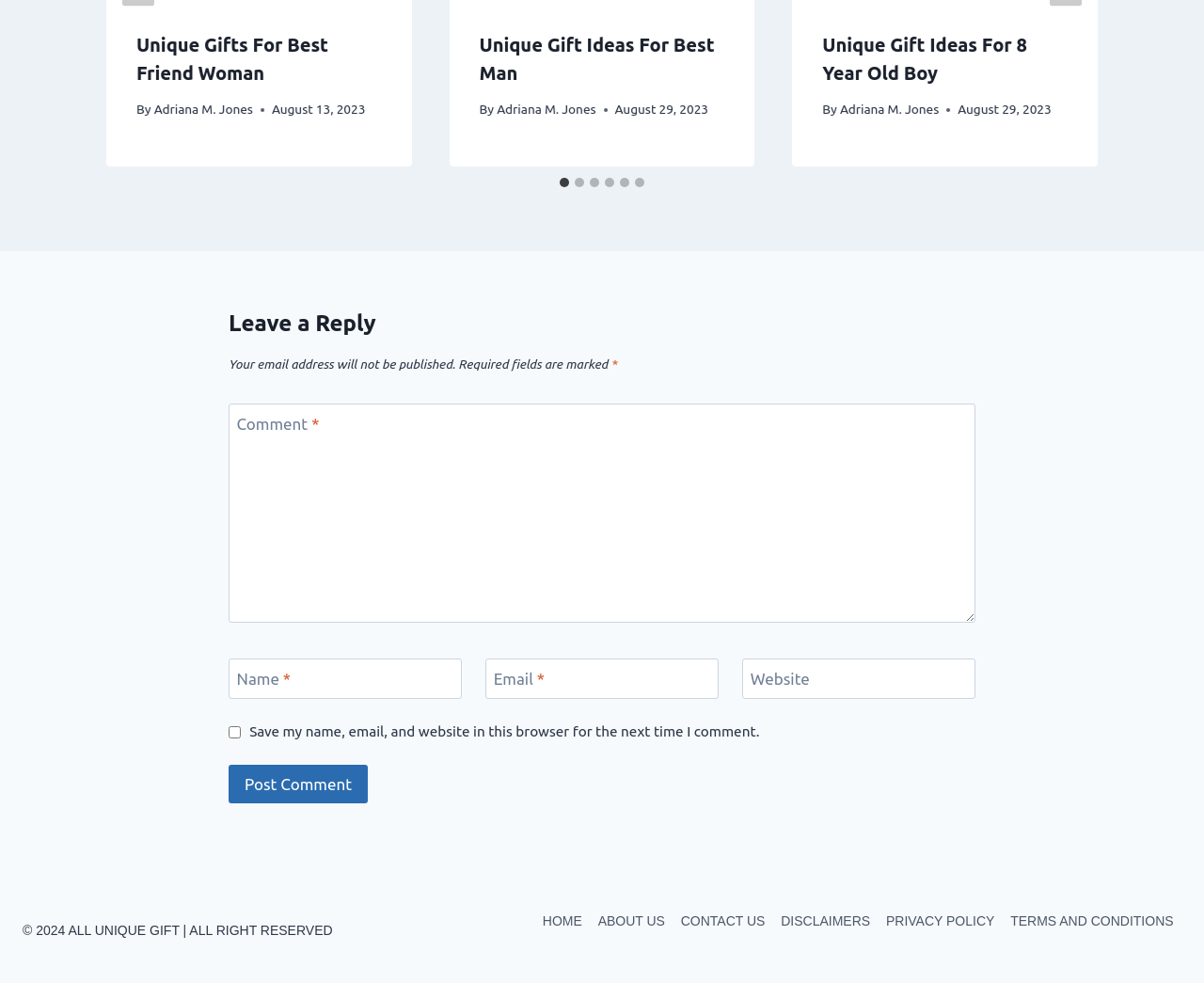Locate the bounding box coordinates of the clickable area to execute the instruction: "Enter your name in the 'Name' field". Provide the coordinates as four float numbers between 0 and 1, represented as [left, top, right, bottom].

[0.19, 0.67, 0.383, 0.711]